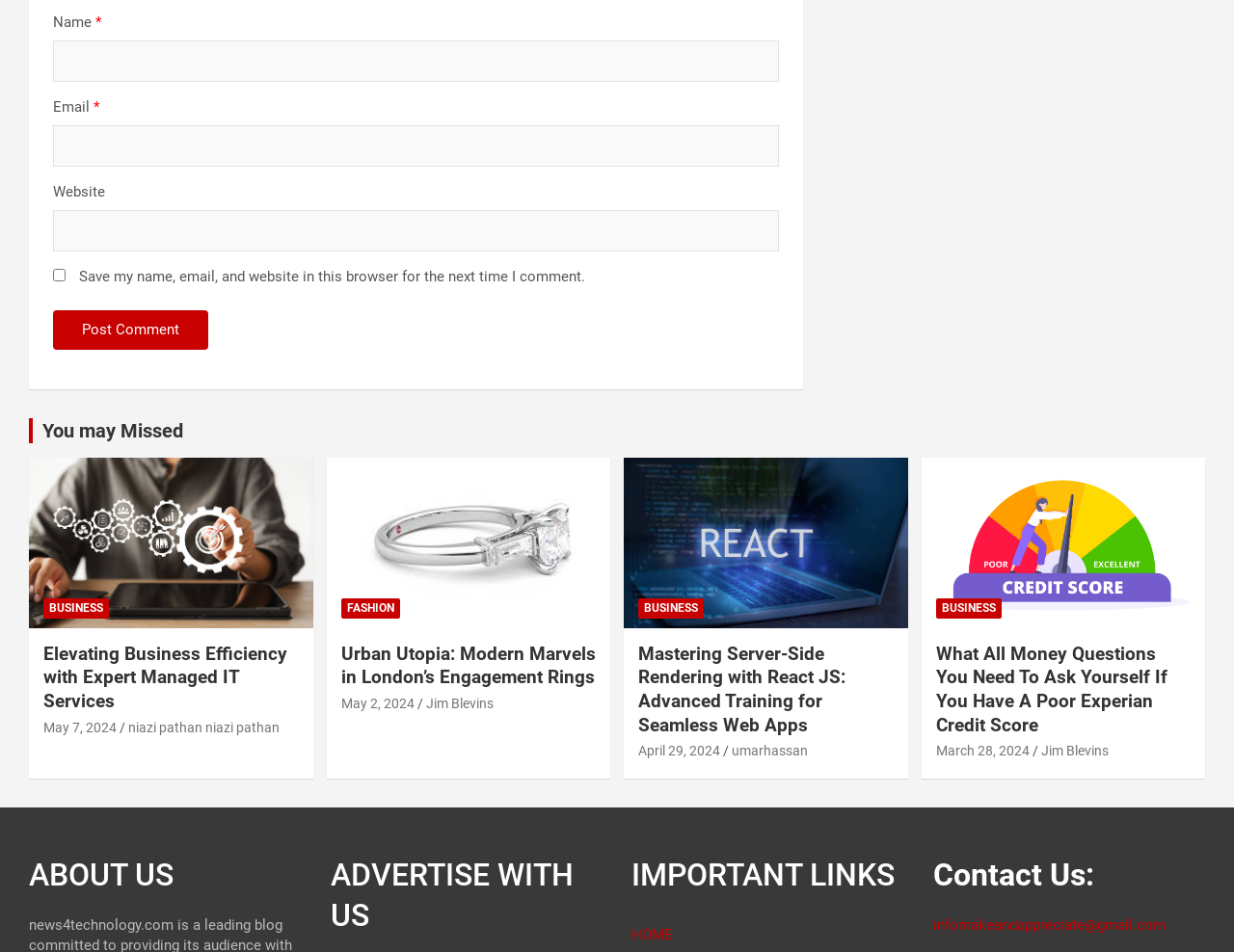Using the description "infomakeandappreciate@gmail.com", predict the bounding box of the relevant HTML element.

[0.756, 0.962, 0.944, 0.98]